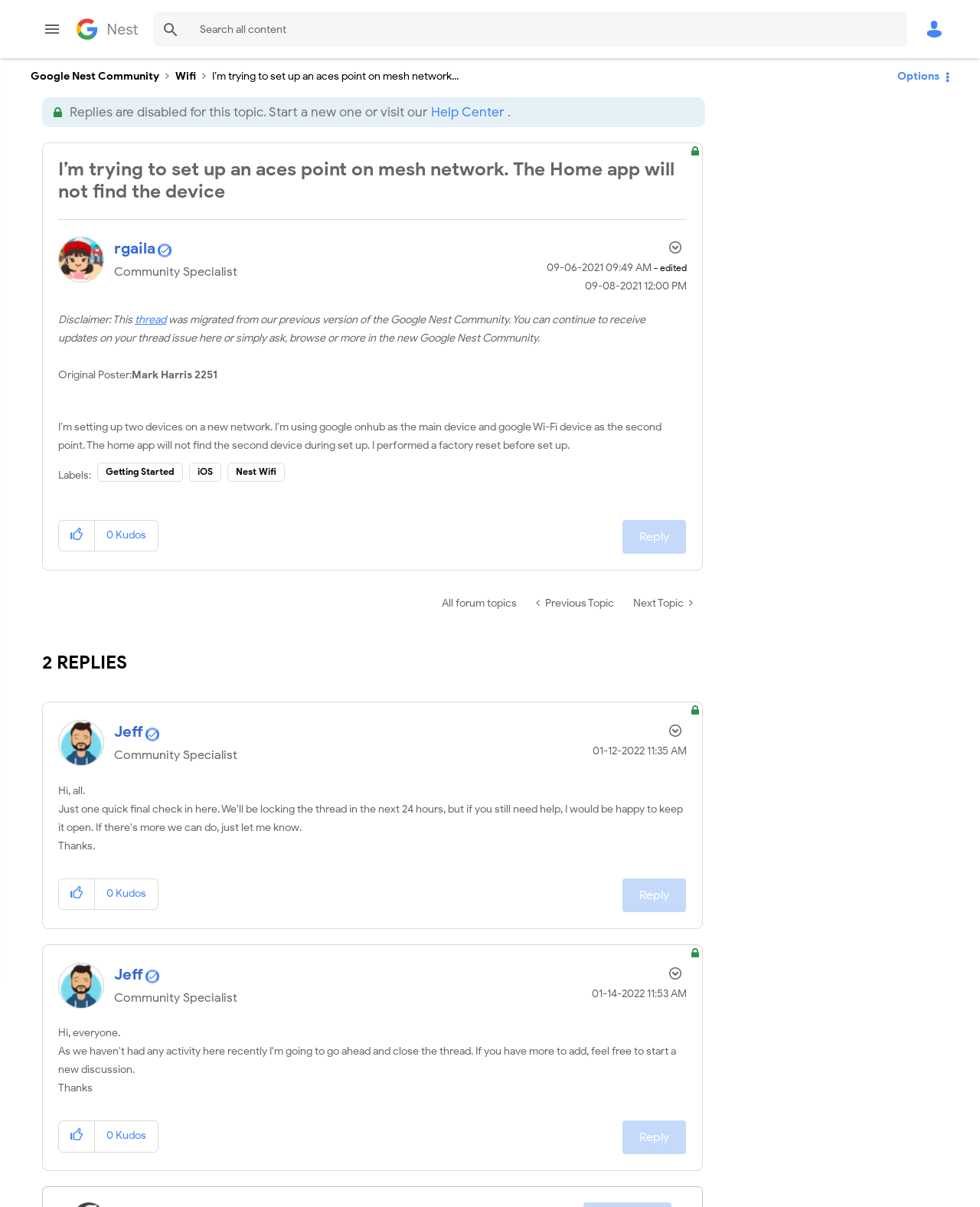Locate the bounding box coordinates of the clickable element to fulfill the following instruction: "Learn about Stripe Atlas". Provide the coordinates as four float numbers between 0 and 1 in the format [left, top, right, bottom].

None